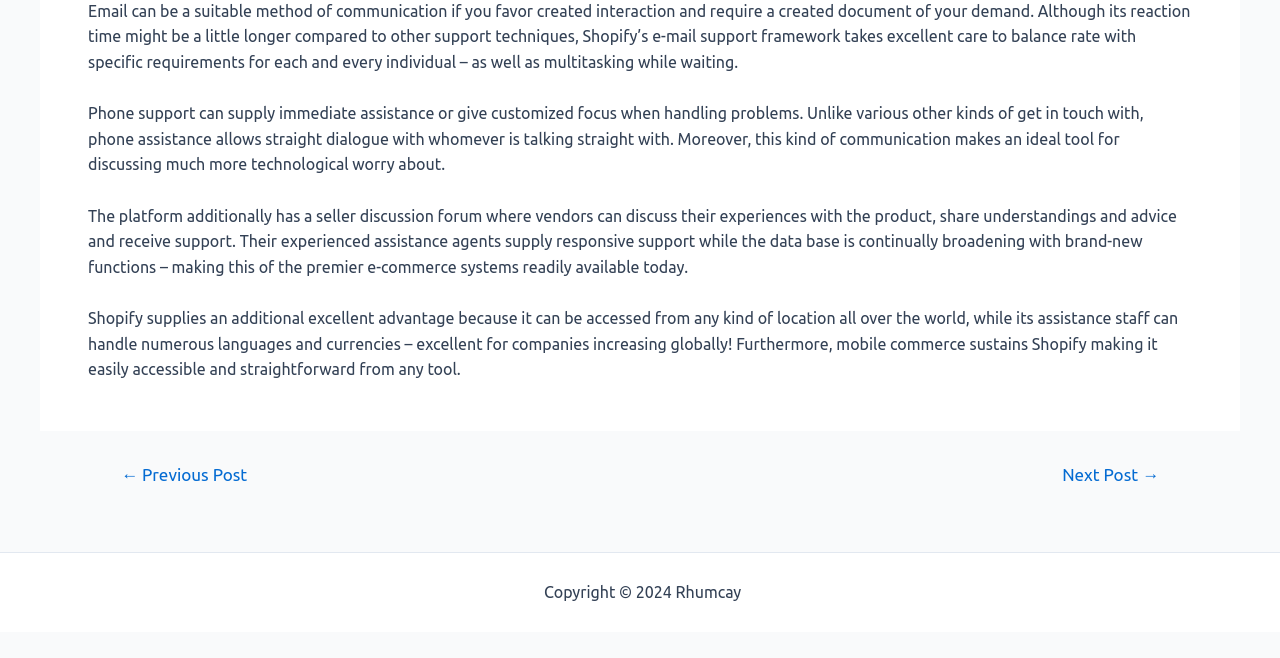What is accessible from any location?
Based on the screenshot, provide your answer in one word or phrase.

Shopify